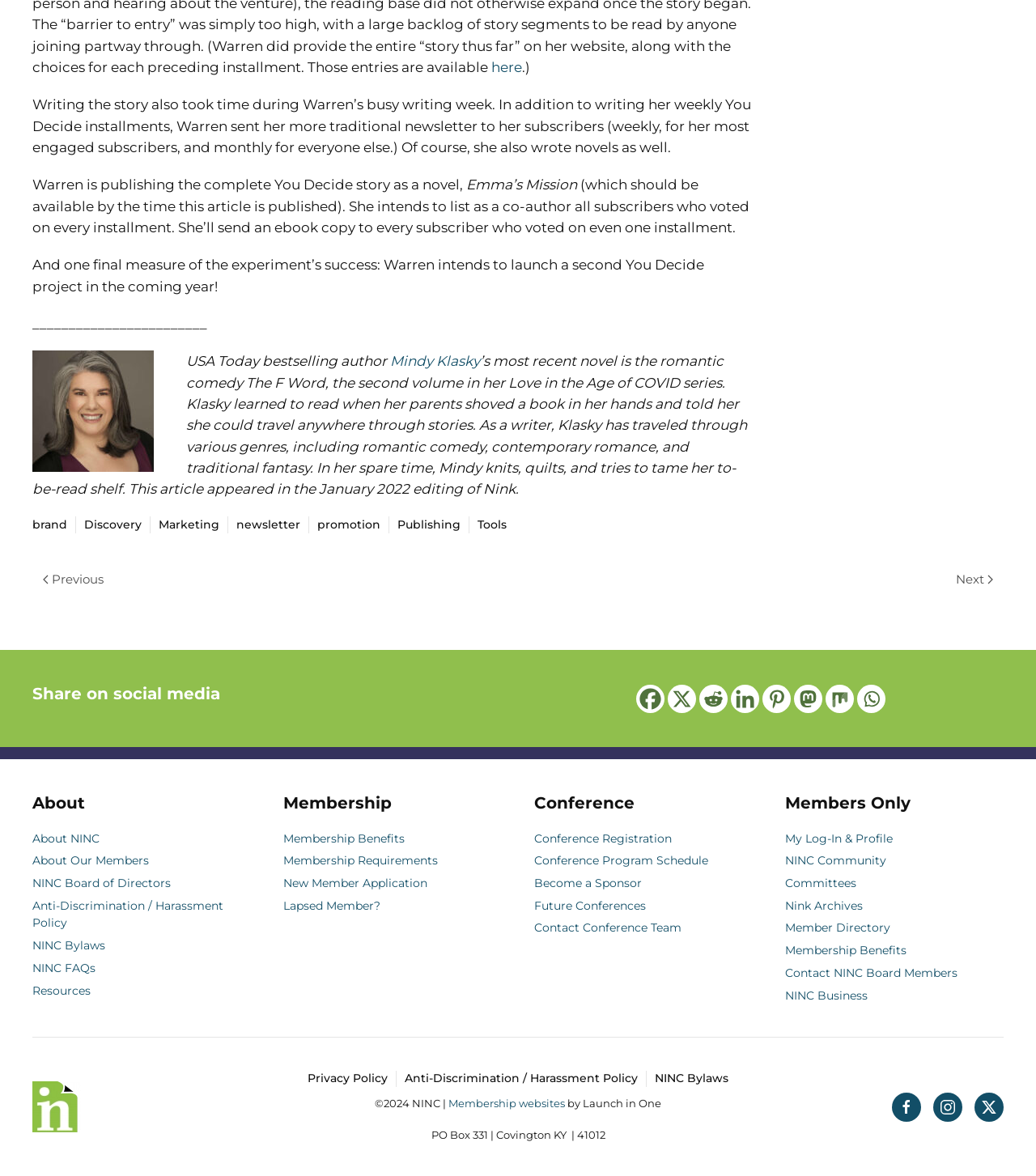Answer the question using only one word or a concise phrase: What is the name of the project mentioned in the article?

You Decide